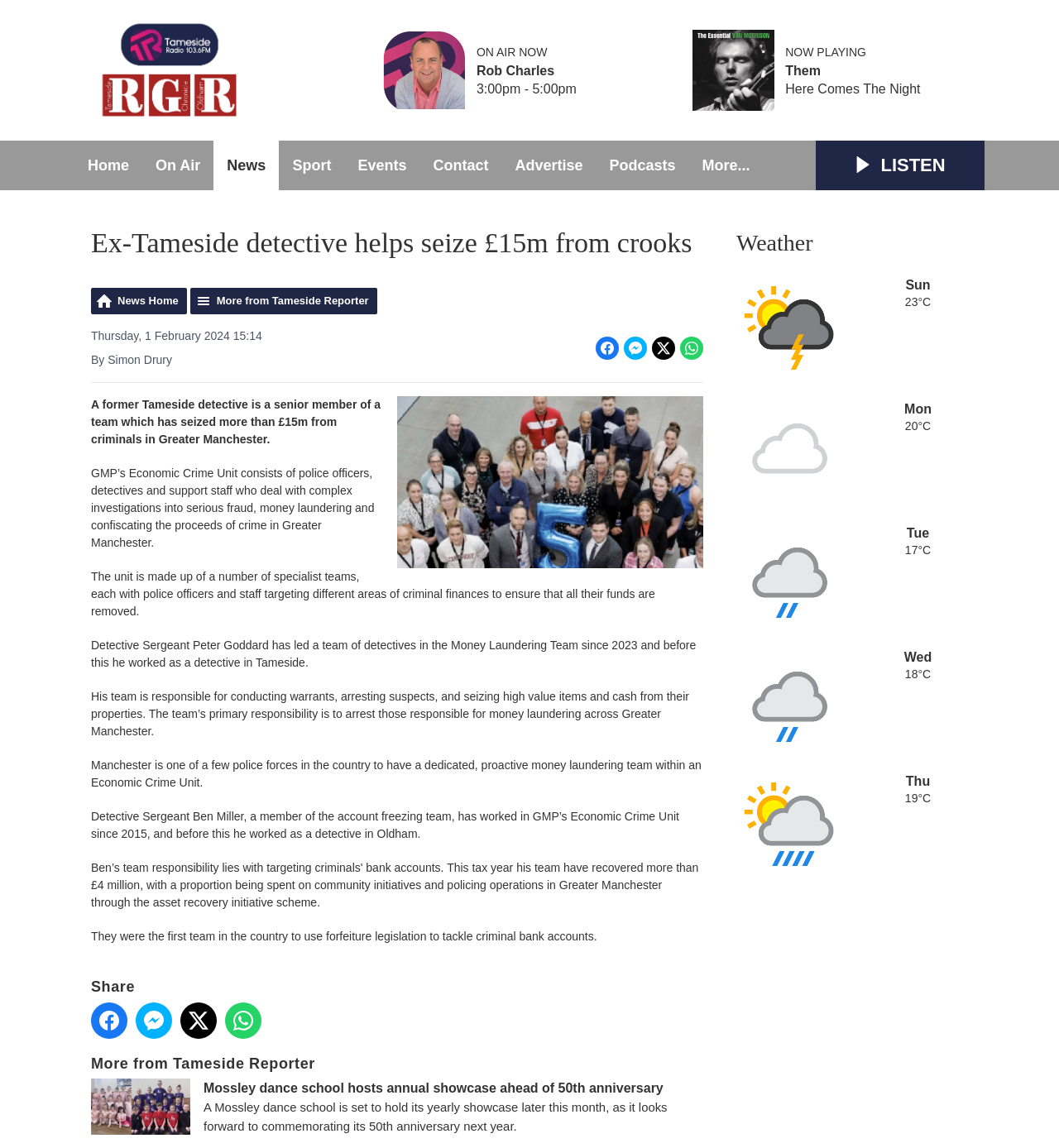How many links are there in the 'More from Tameside Reporter' section?
Refer to the screenshot and deliver a thorough answer to the question presented.

I found the answer by looking at the section with the heading 'More from Tameside Reporter', where I saw one link to an article titled 'Mossley dance school hosts annual showcase ahead of 50th anniversary'.